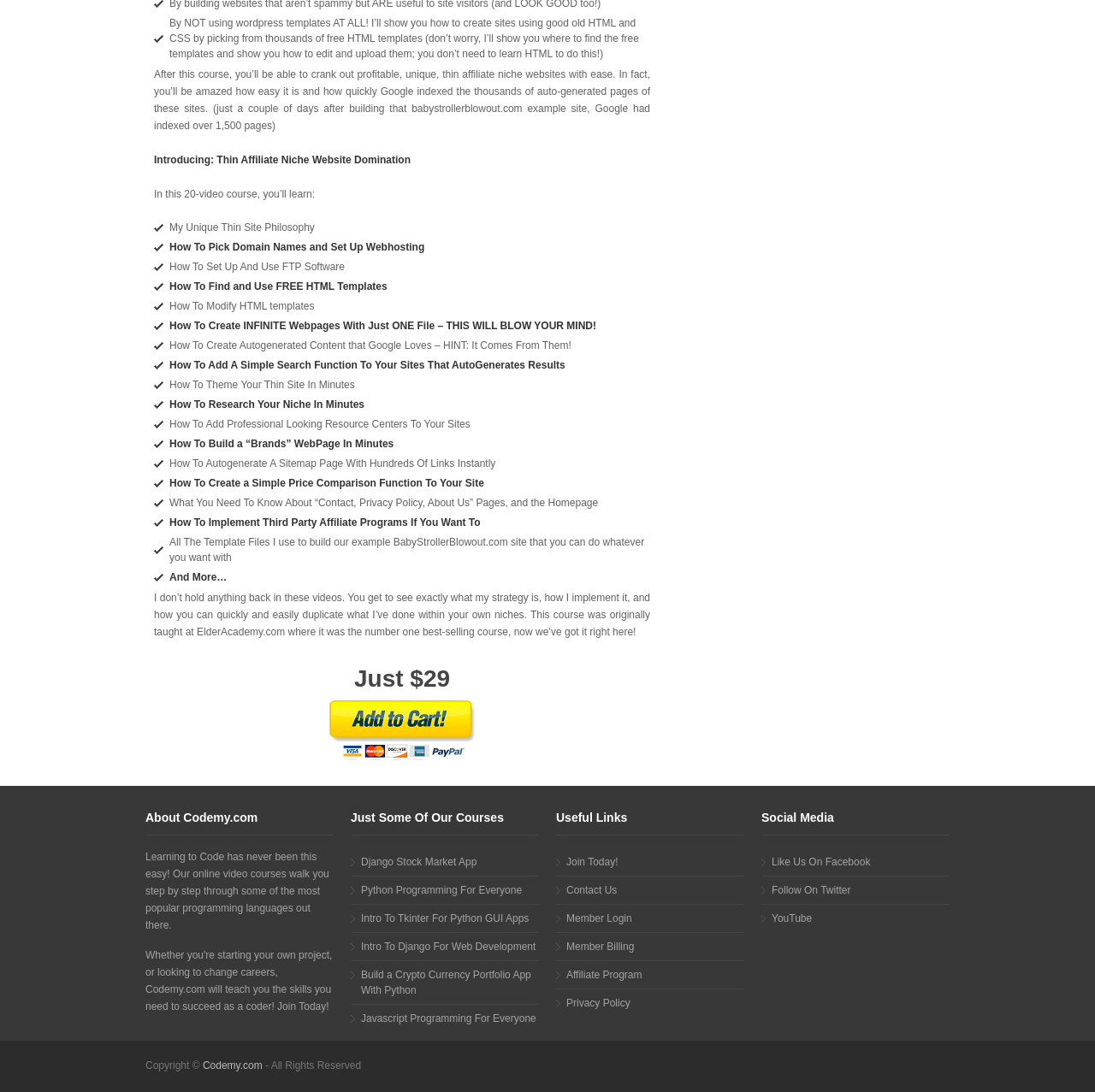Please identify the bounding box coordinates of the element on the webpage that should be clicked to follow this instruction: "Join today!". The bounding box coordinates should be given as four float numbers between 0 and 1, formatted as [left, top, right, bottom].

[0.517, 0.784, 0.564, 0.795]